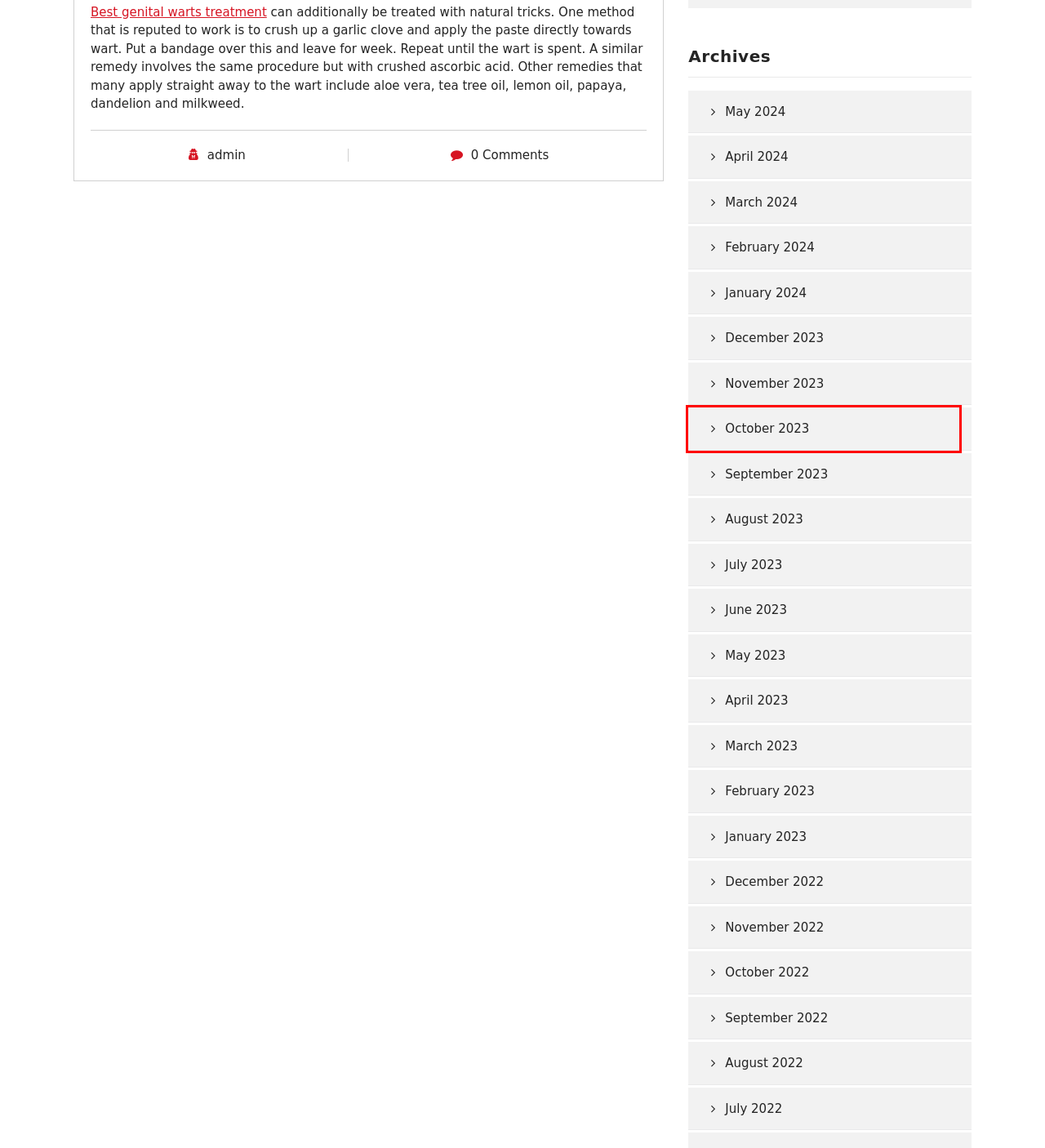Review the webpage screenshot provided, noting the red bounding box around a UI element. Choose the description that best matches the new webpage after clicking the element within the bounding box. The following are the options:
A. 해운 경로에 대한 정치적 안정의 영향 – 1986films
B. September 2023 – 1986films
C. May 2024 – 1986films
D. November 2023 – 1986films
E. March 2024 – 1986films
F. Greening Energy Grids: LiFePO4 Battery Innovations – 1986films
G. July 2023 – 1986films
H. Streaming Evolution: The Impact of Pirveli Arxi Live on Industry Trends – 1986films

E